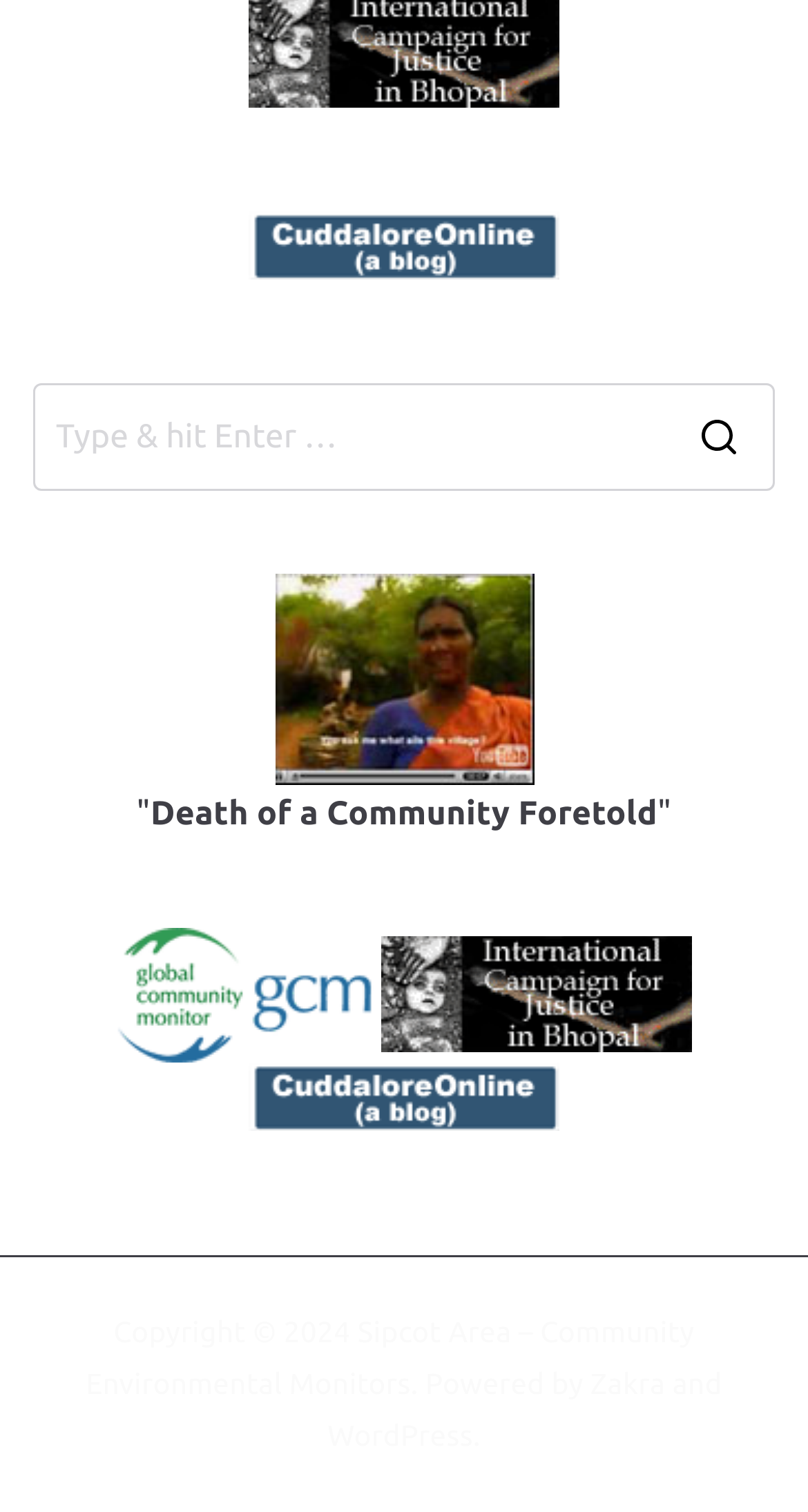Specify the bounding box coordinates (top-left x, top-left y, bottom-right x, bottom-right y) of the UI element in the screenshot that matches this description: alt="Cuddalore blog"

[0.308, 0.711, 0.692, 0.736]